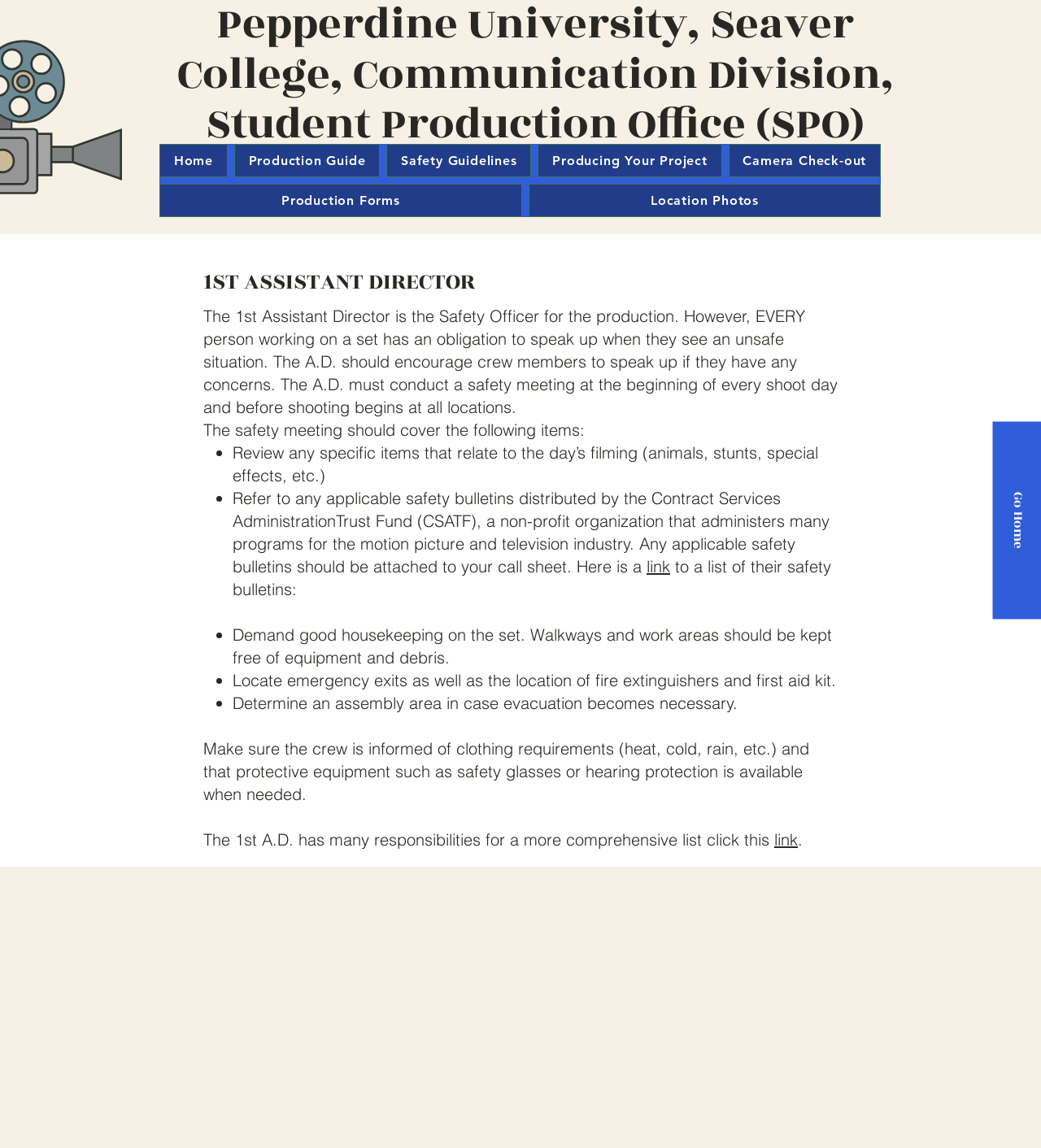Identify the bounding box of the HTML element described here: "Croft & Bender LP". Provide the coordinates as four float numbers between 0 and 1: [left, top, right, bottom].

None